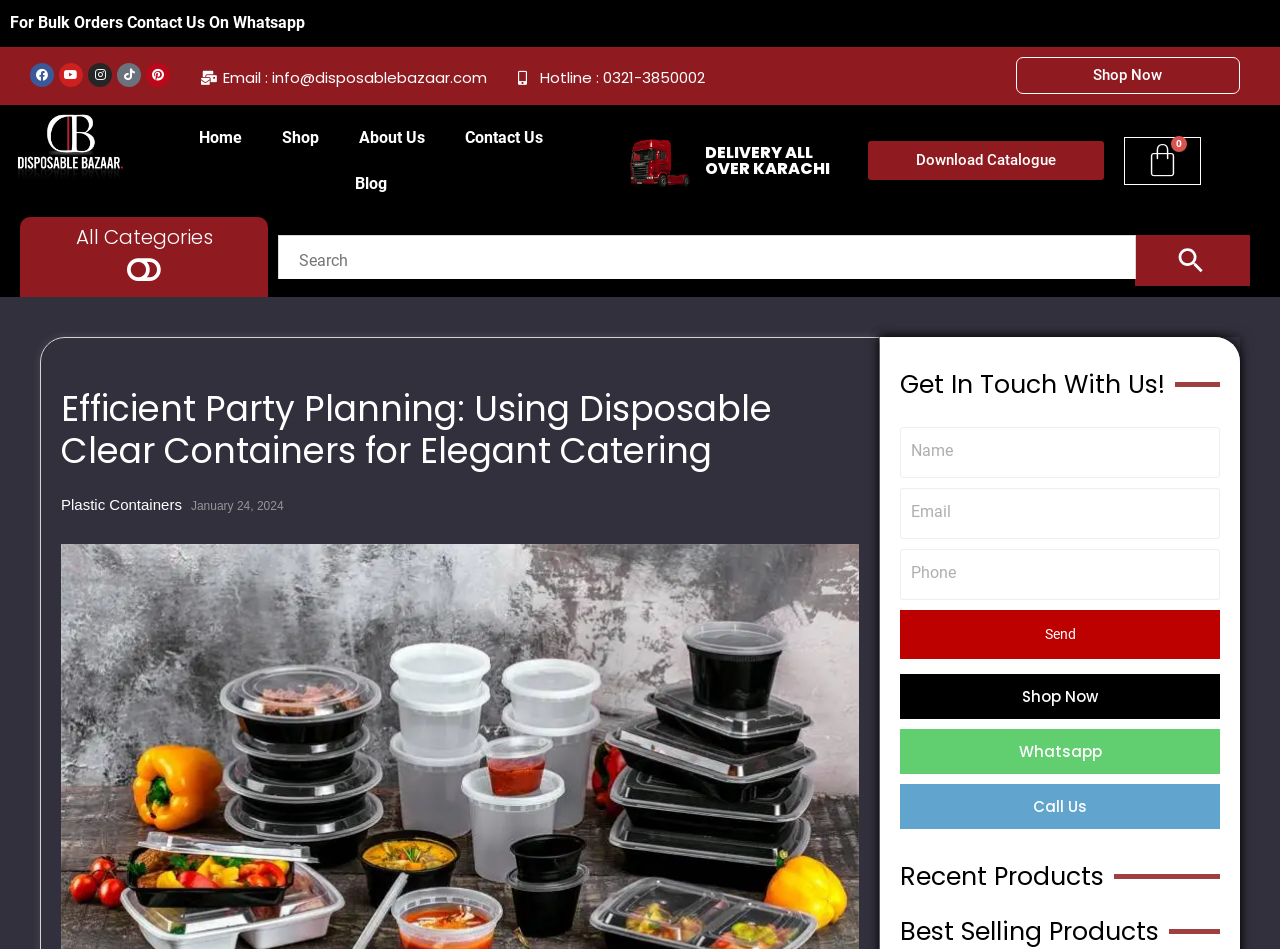Please determine the bounding box coordinates of the element's region to click for the following instruction: "Download catalogue".

[0.678, 0.149, 0.862, 0.19]